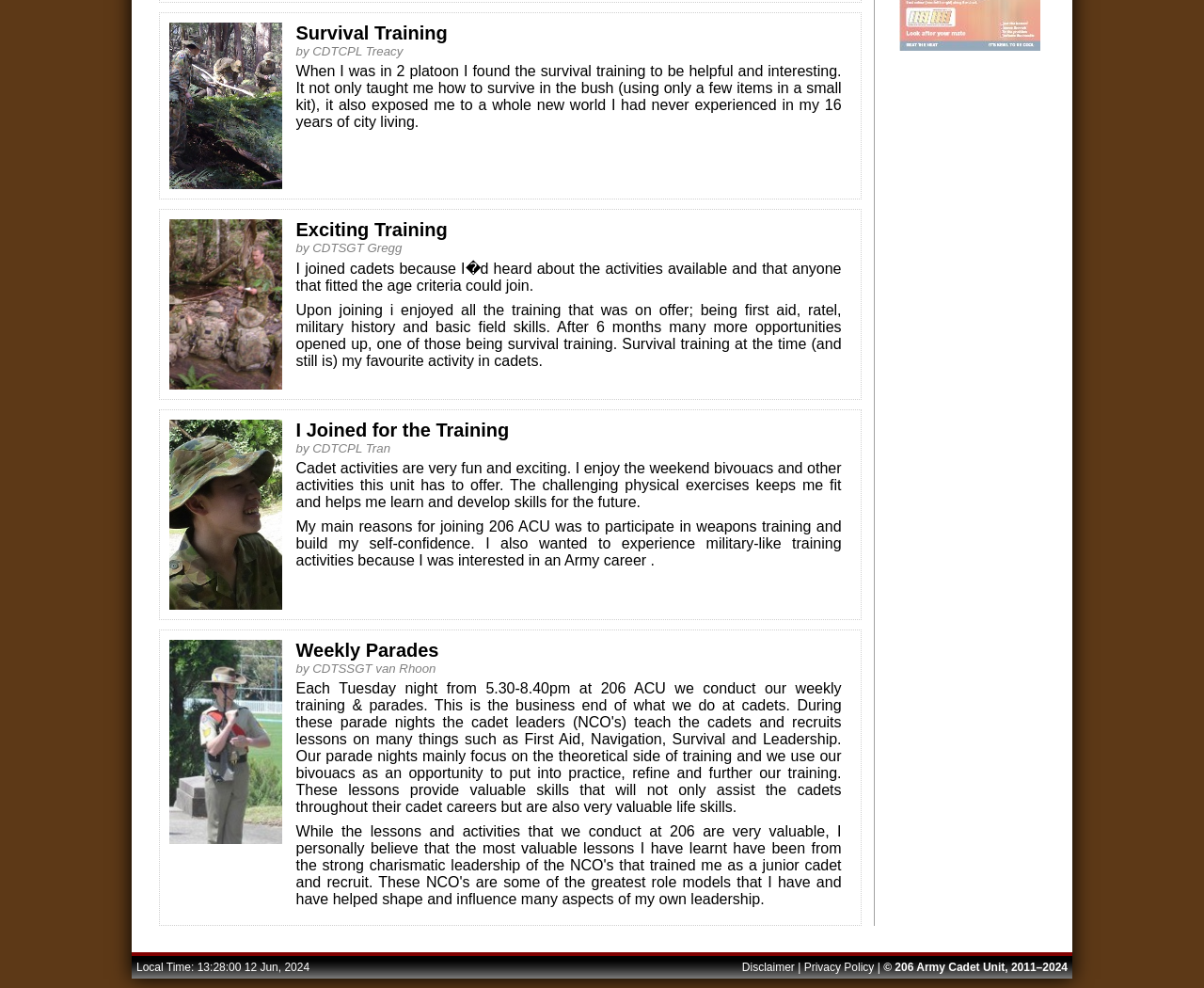What is the current time on the webpage?
Respond to the question with a single word or phrase according to the image.

13:28:00 12 Jun, 2024